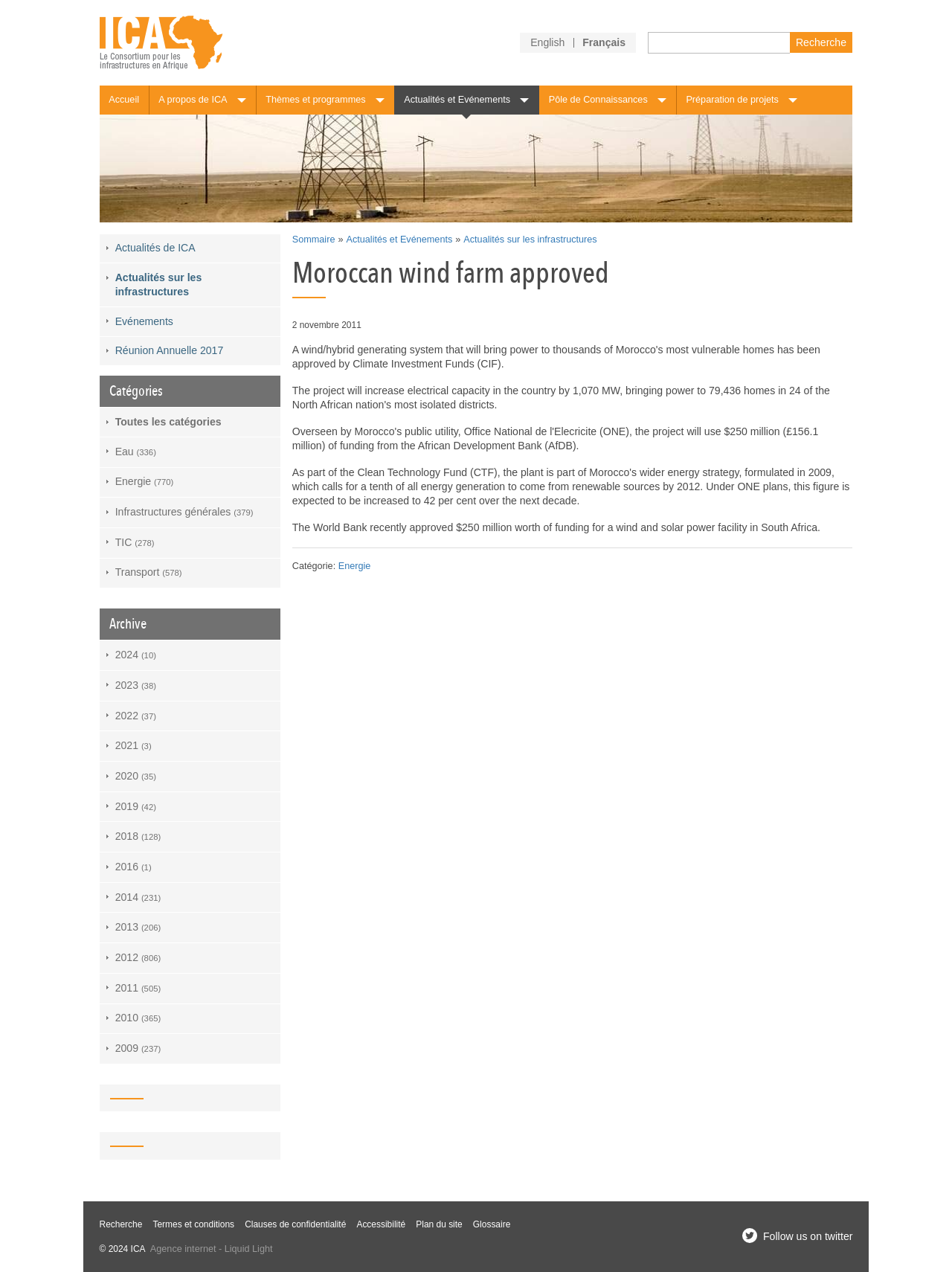What is the date of the news article?
Your answer should be a single word or phrase derived from the screenshot.

2 novembre 2011